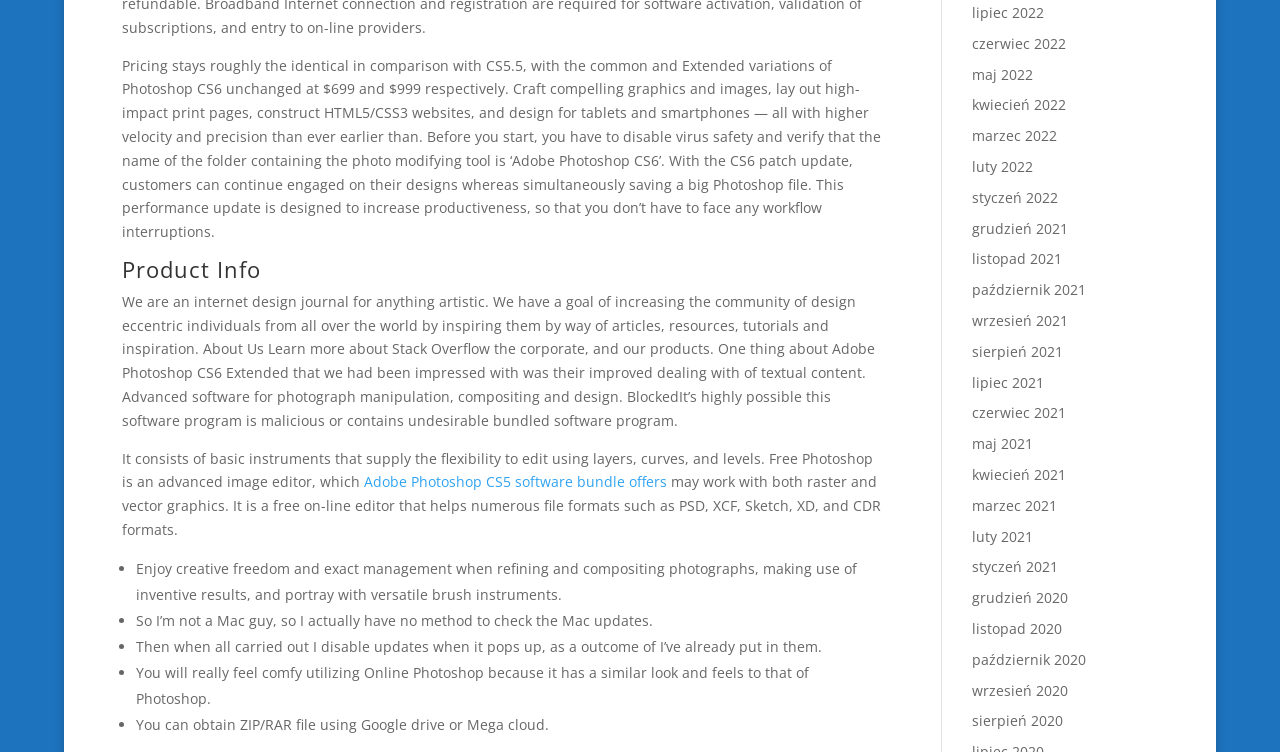Identify the bounding box coordinates for the UI element described as follows: styczeń 2022. Use the format (top-left x, top-left y, bottom-right x, bottom-right y) and ensure all values are floating point numbers between 0 and 1.

[0.759, 0.25, 0.827, 0.275]